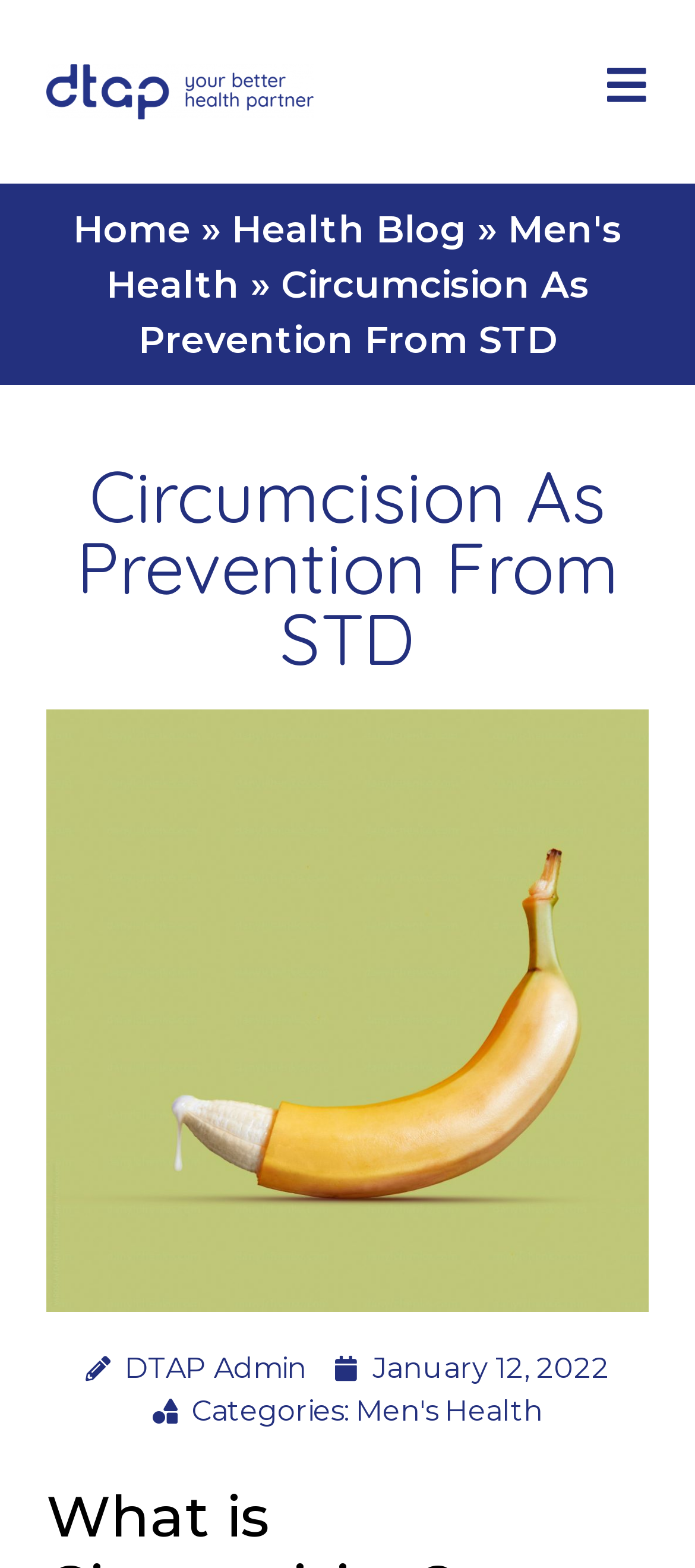Identify and provide the title of the webpage.

Circumcision As Prevention From STD